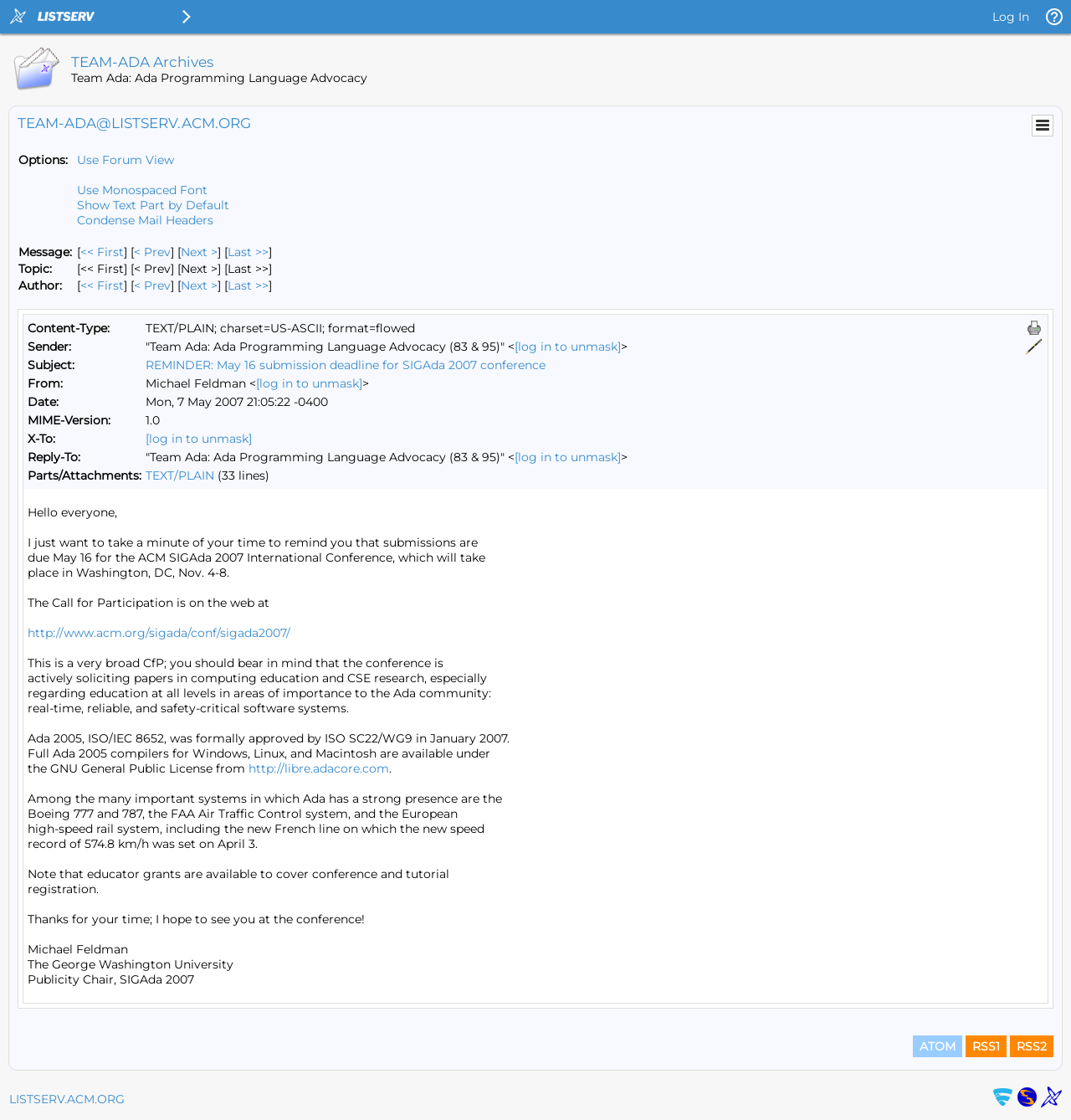Give a succinct answer to this question in a single word or phrase: 
What is the topic of the message?

ACM SIGAda 2007 International Conference